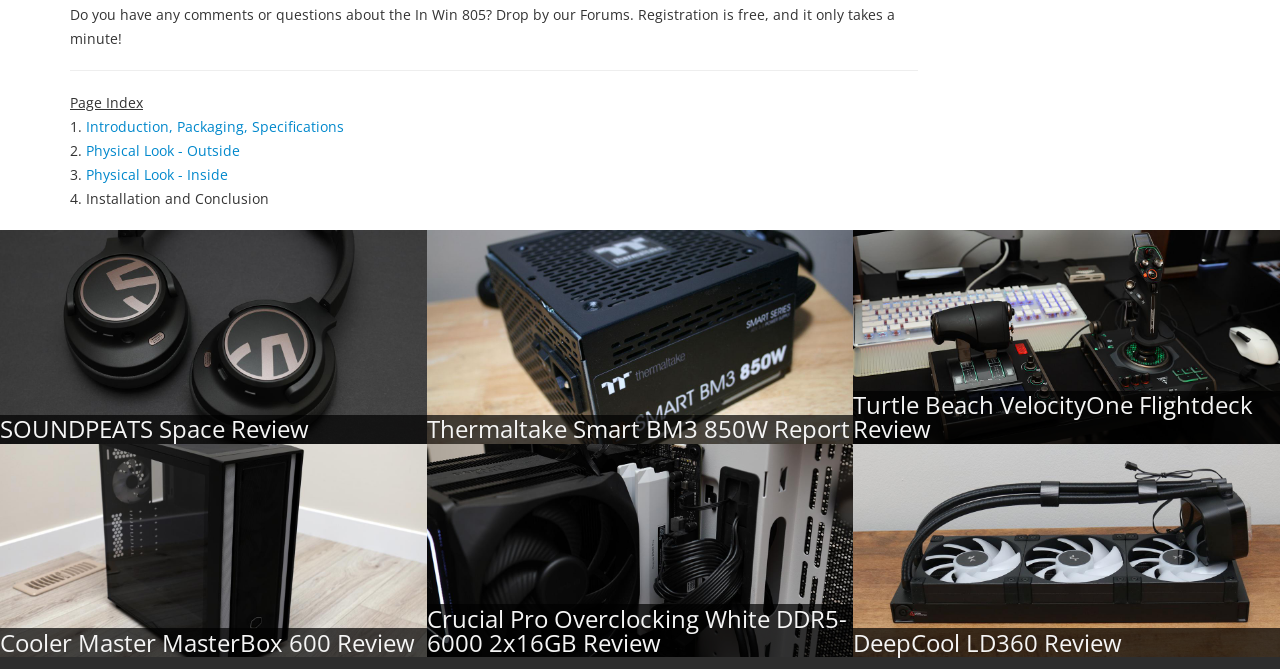What is the last link on the webpage?
Answer the question using a single word or phrase, according to the image.

DeepCool LD360 Review